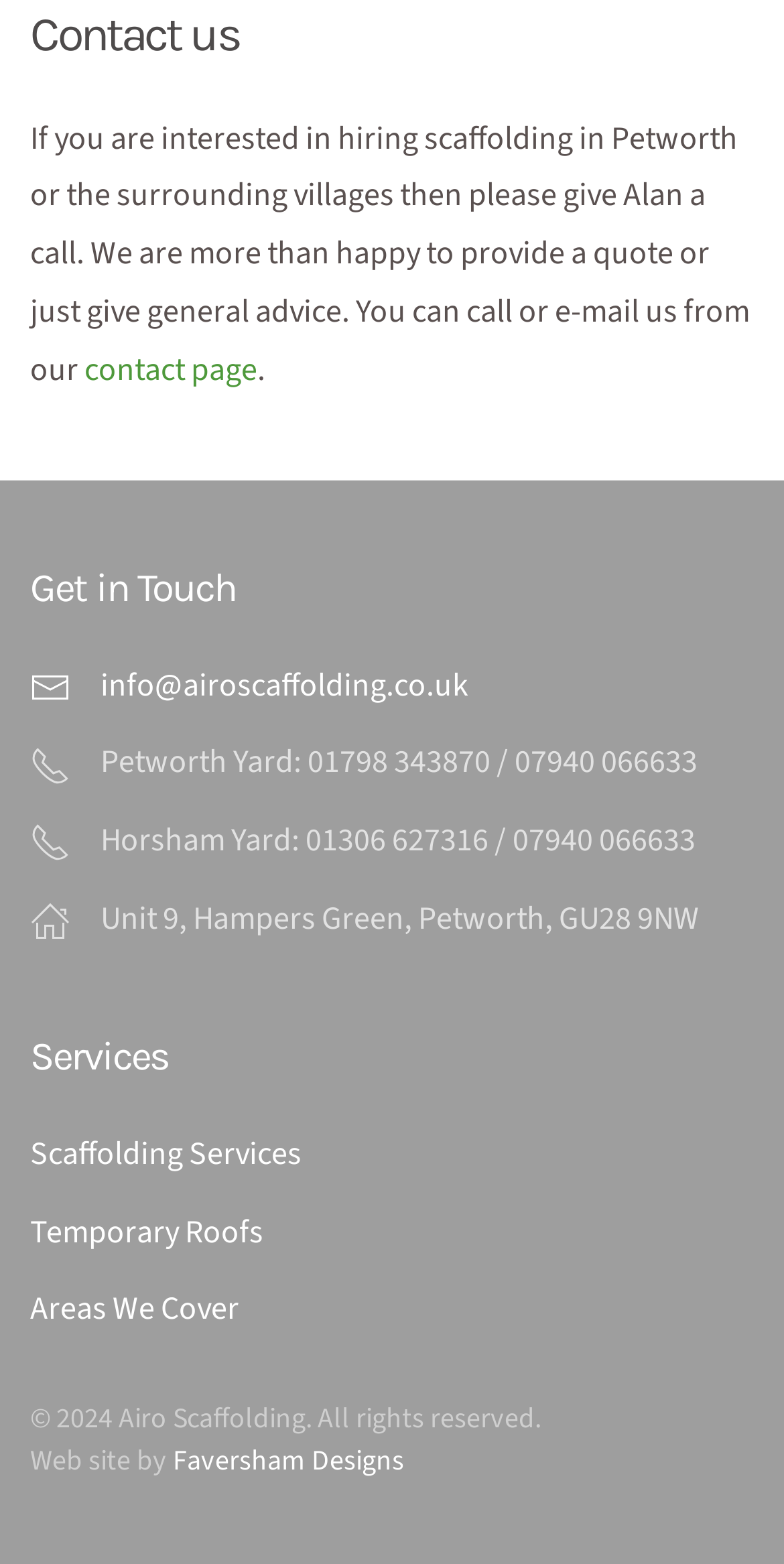What is the name of the company's website designer?
Can you give a detailed and elaborate answer to the question?

The name of the company's website designer can be found at the bottom of the webpage, where it is listed as 'Web site by Faversham Designs'.